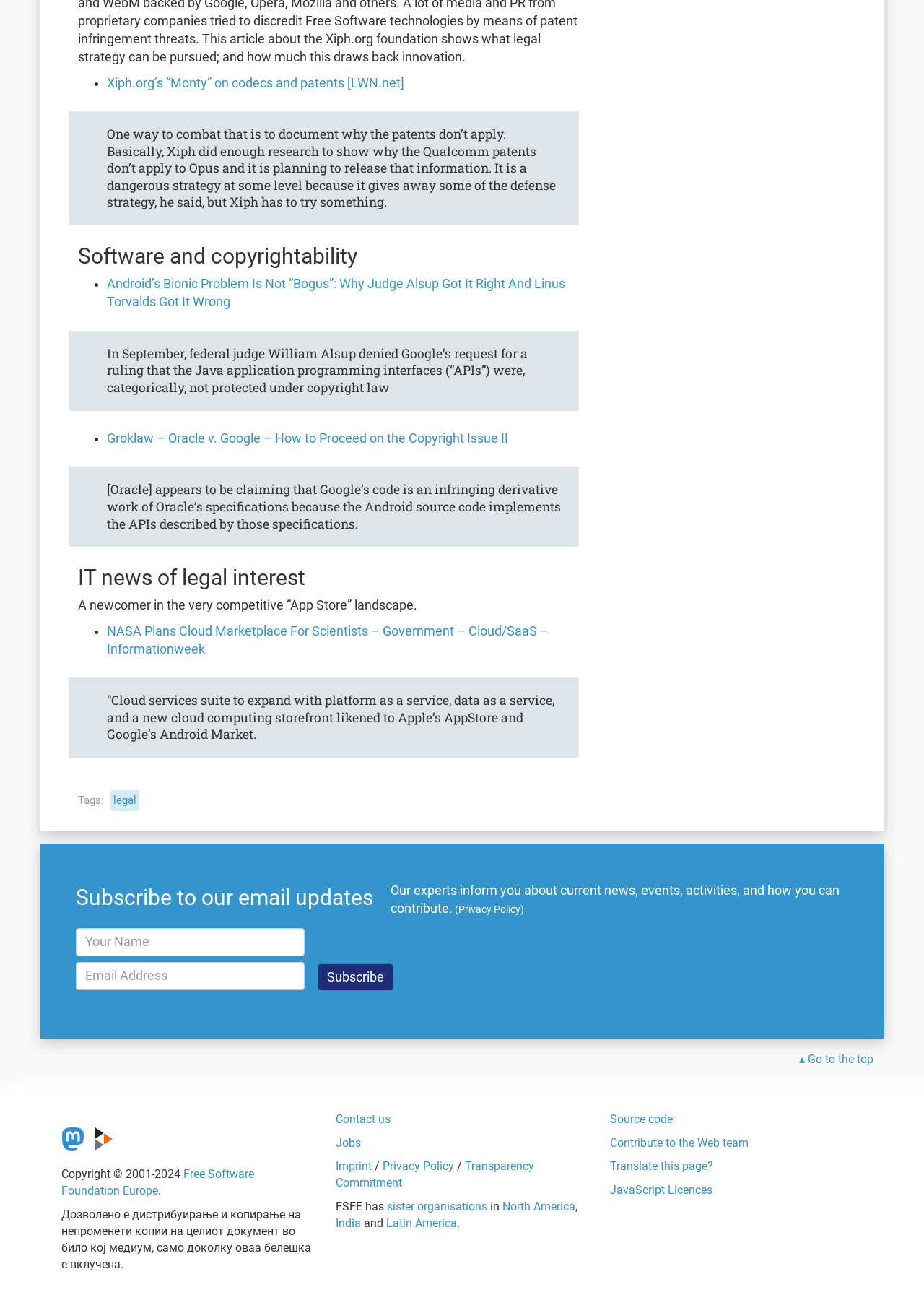Please identify the bounding box coordinates of the area I need to click to accomplish the following instruction: "Contact us".

[0.363, 0.859, 0.423, 0.869]